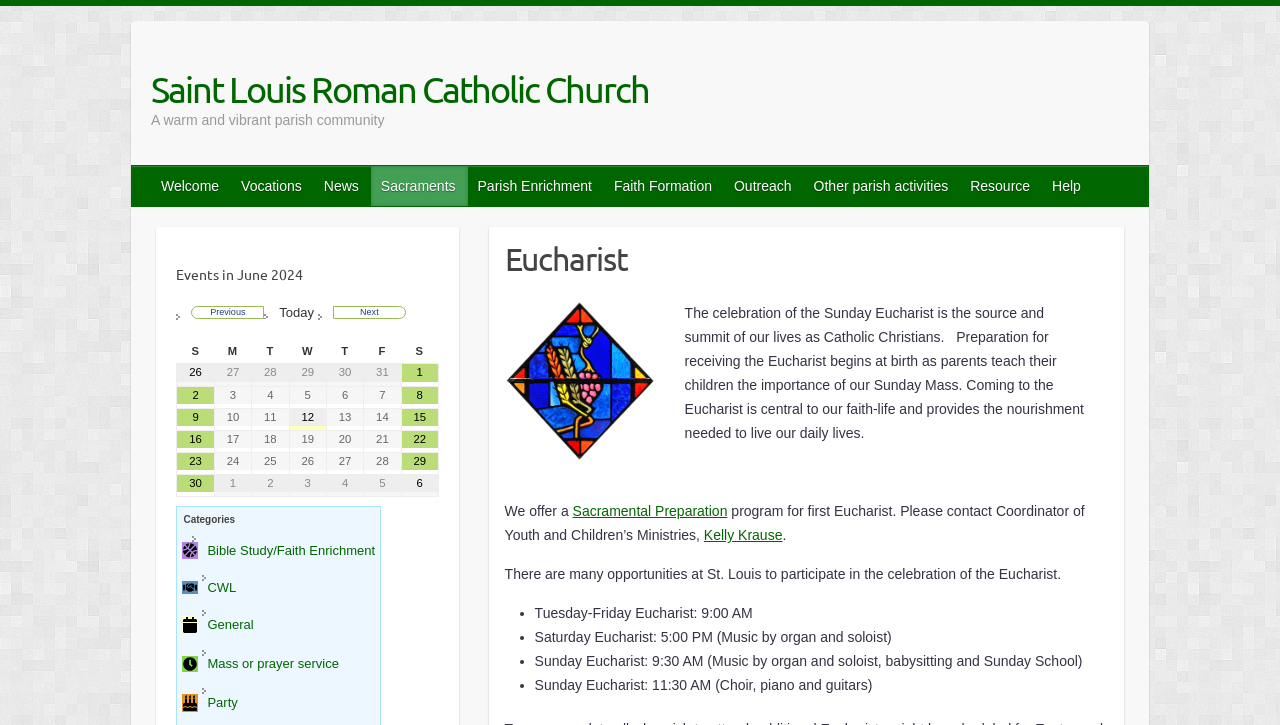How many Eucharist times are listed on the webpage?
Can you give a detailed and elaborate answer to the question?

The number of Eucharist times listed on the webpage can be counted by examining the list of times, which includes Tuesday-Friday Eucharist, Saturday Eucharist, and three Sunday Eucharist times.